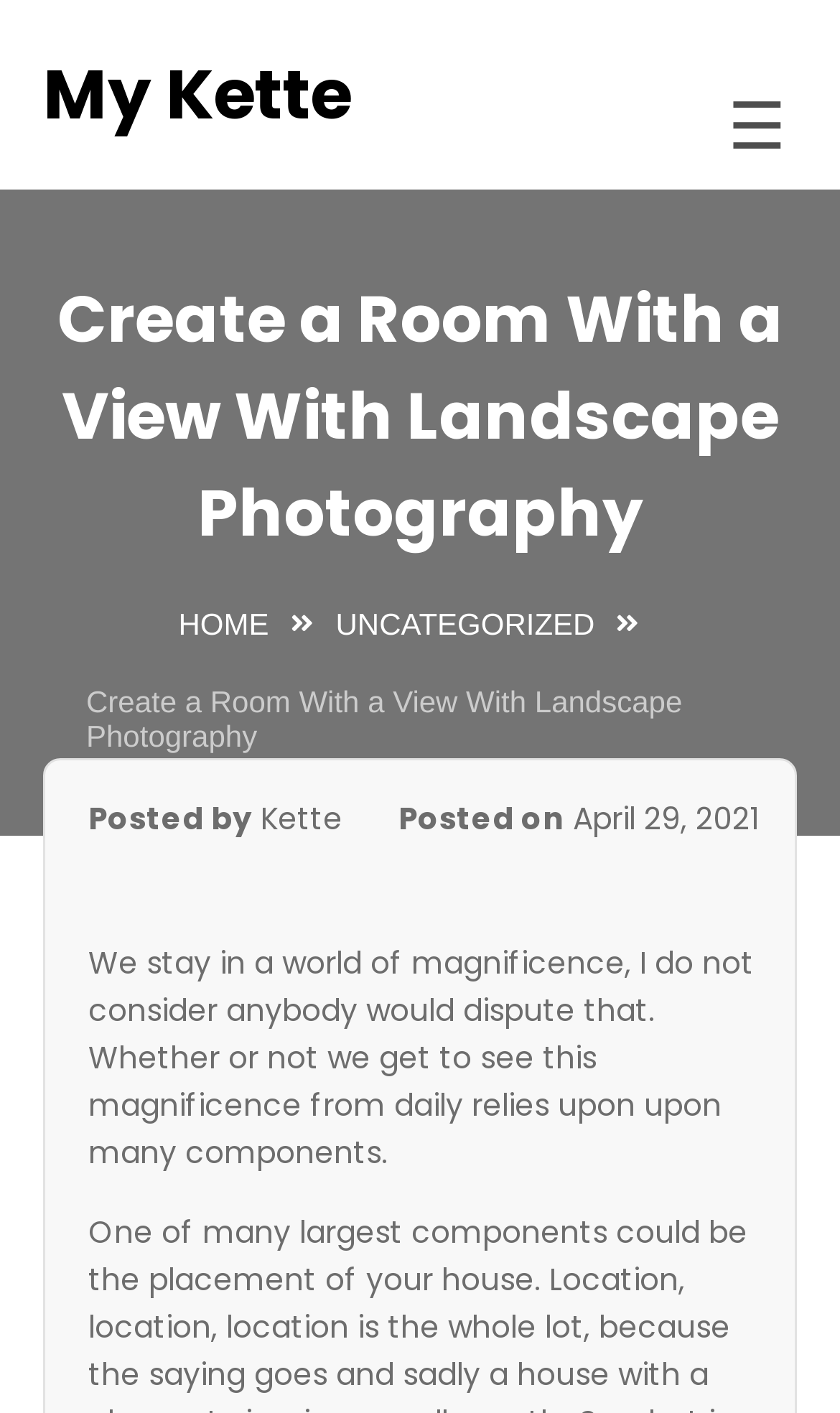Given the content of the image, can you provide a detailed answer to the question?
What is the name of the author of the article?

I found the author's name by looking at the 'Posted by' section, which is located below the breadcrumbs navigation. The text 'Posted by' is followed by the author's name, 'Kette', which is a link.